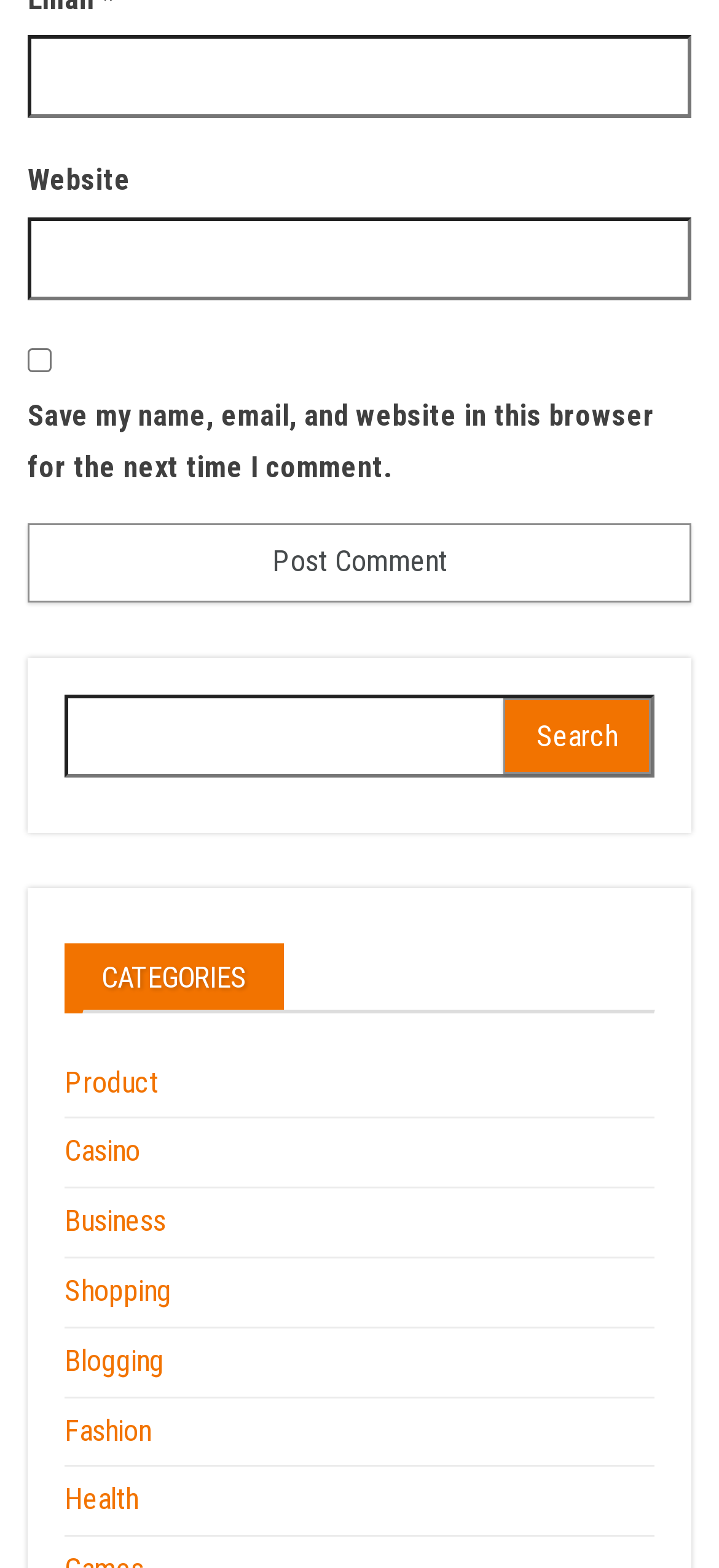What is the first category listed?
Please utilize the information in the image to give a detailed response to the question.

The categories are listed in a vertical order, and the first category is 'Product', which is indicated by the link 'Product'.